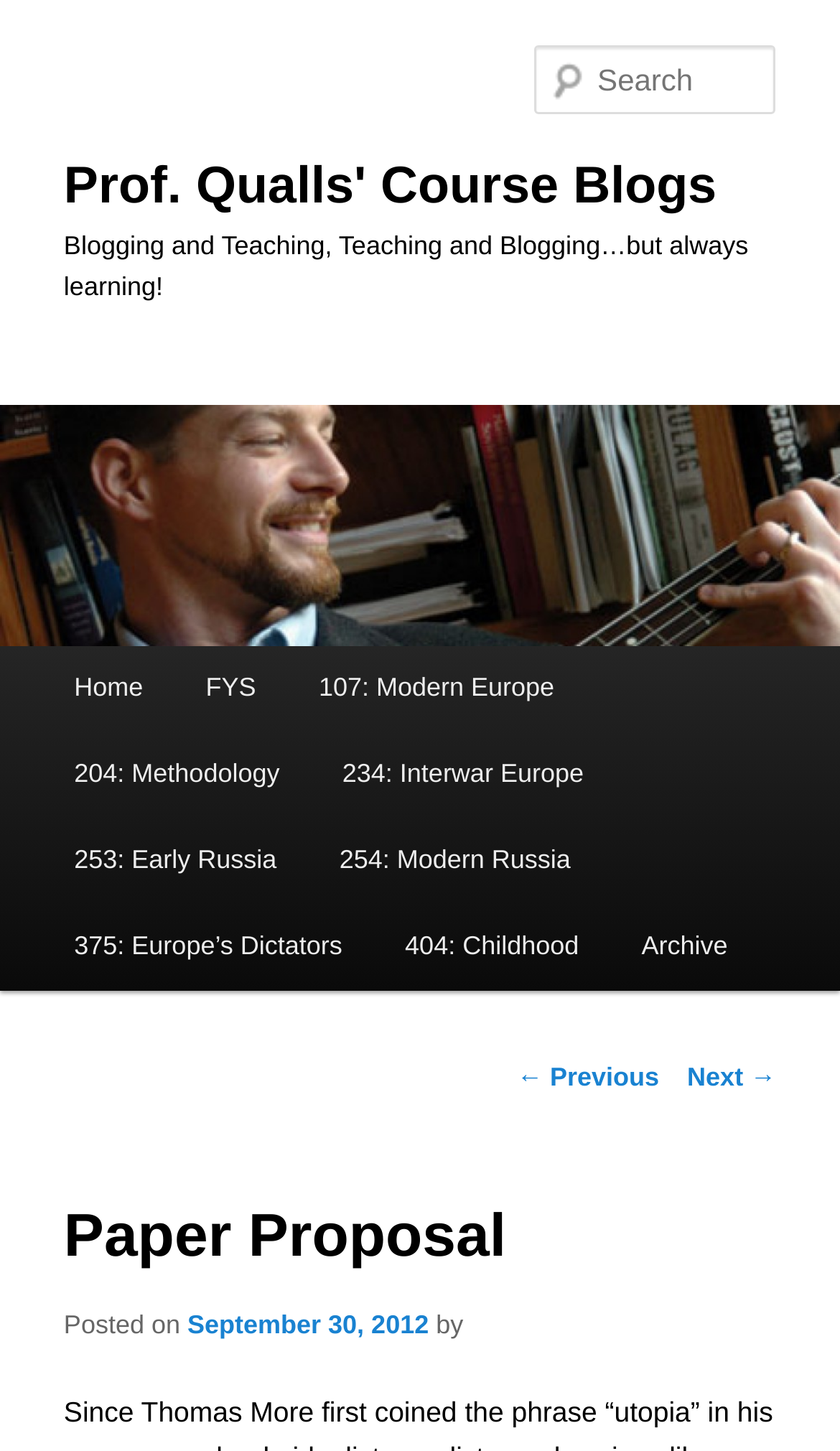Give a concise answer using one word or a phrase to the following question:
What is the purpose of the textbox?

Search